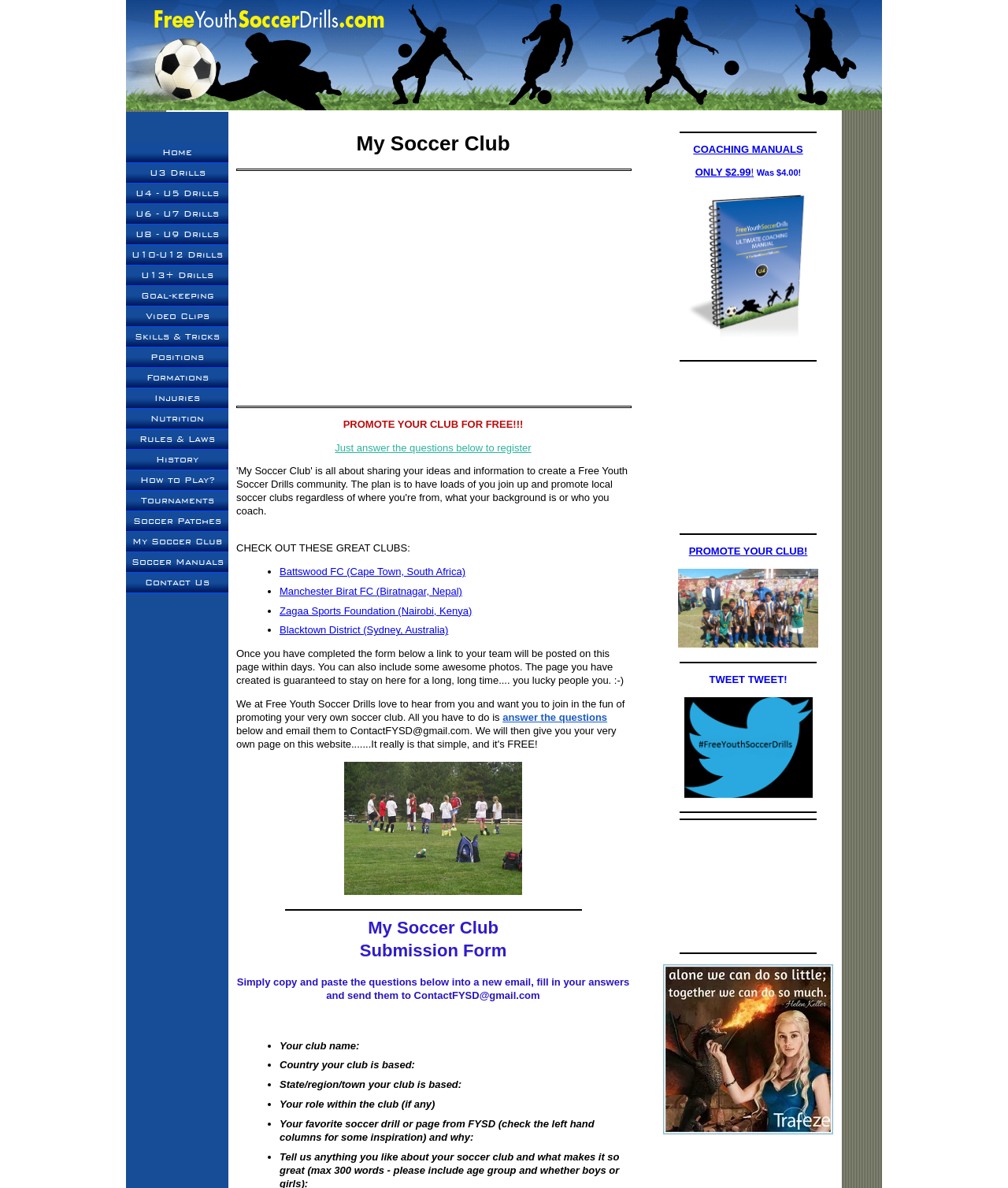Please indicate the bounding box coordinates for the clickable area to complete the following task: "Click on 'PROMOTE YOUR CLUB!' button". The coordinates should be specified as four float numbers between 0 and 1, i.e., [left, top, right, bottom].

[0.683, 0.459, 0.801, 0.469]